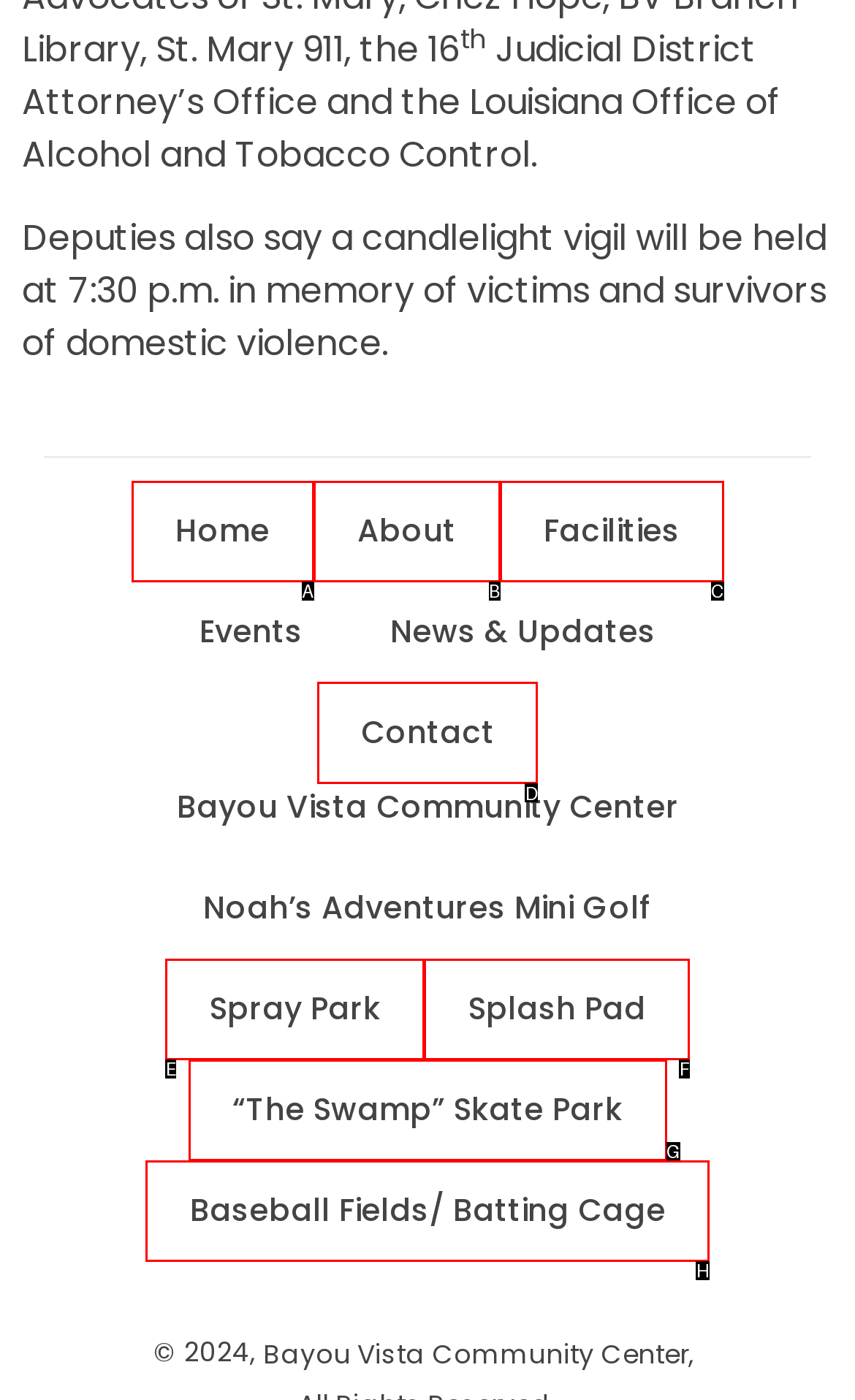For the given instruction: check contact information, determine which boxed UI element should be clicked. Answer with the letter of the corresponding option directly.

D